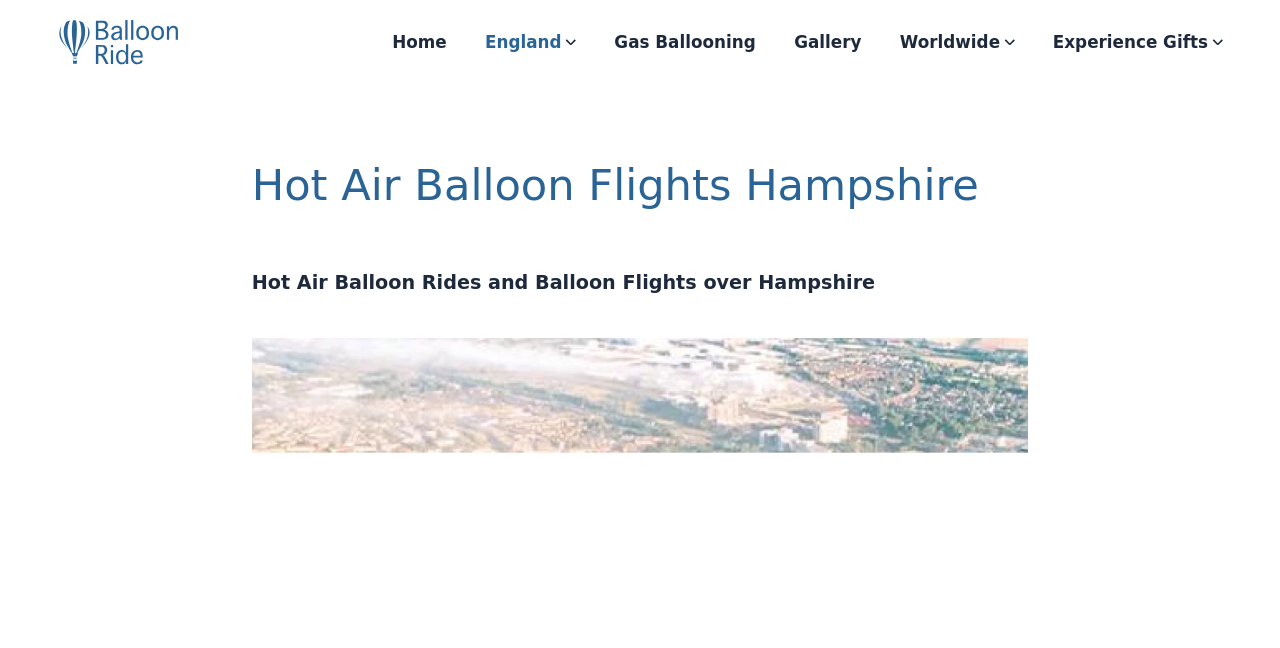Generate the main heading text from the webpage.

Hot Air Balloon Flights Hampshire